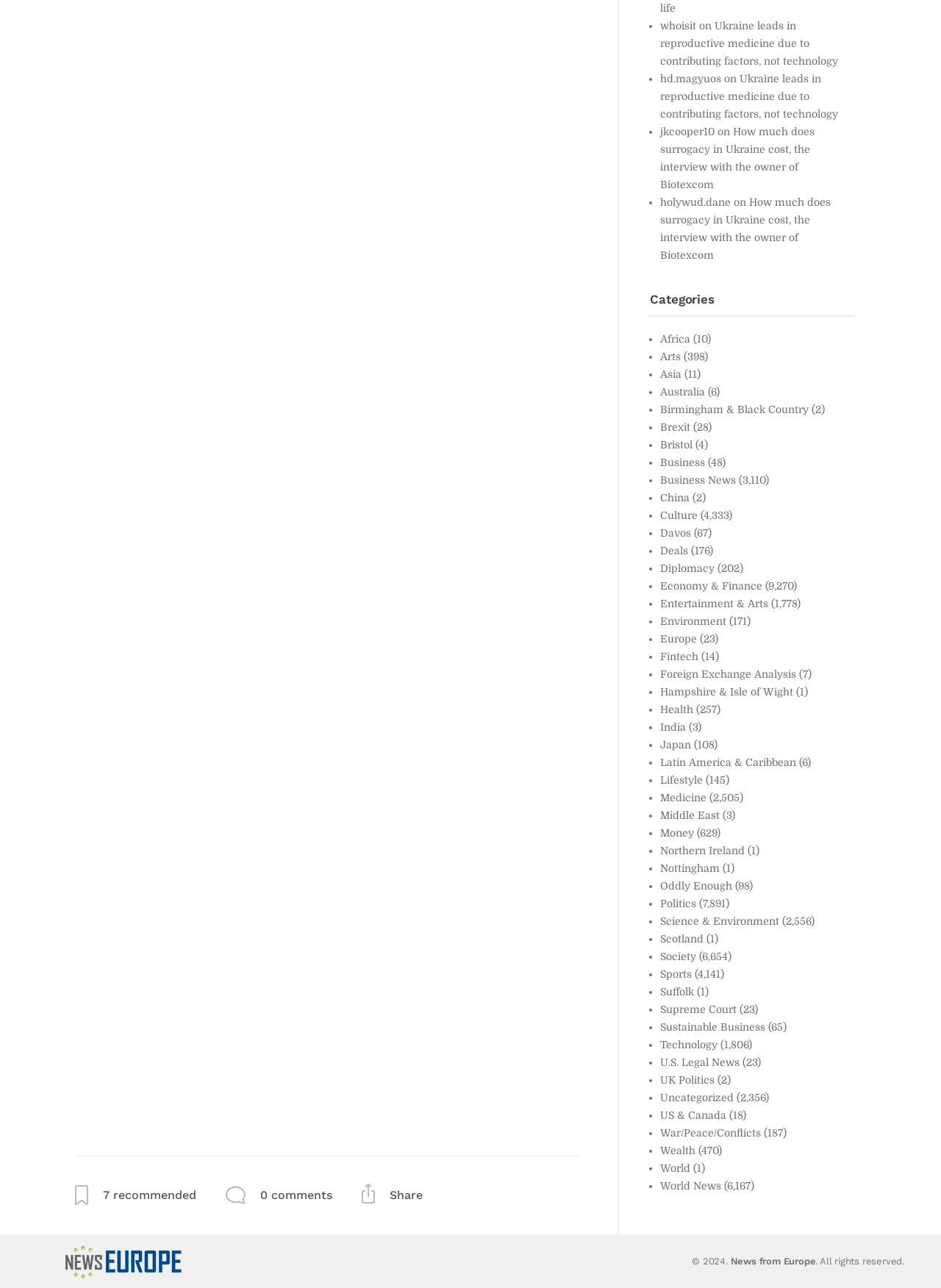Please analyze the image and provide a thorough answer to the question:
What is the name of the author of the article about surrogacy in Ukraine?

I looked at the text 'holywud.dane' above the article link 'How much does surrogacy in Ukraine cost, the interview with the owner of Biotexcom', which indicates that holywud.dane is the author of the article.